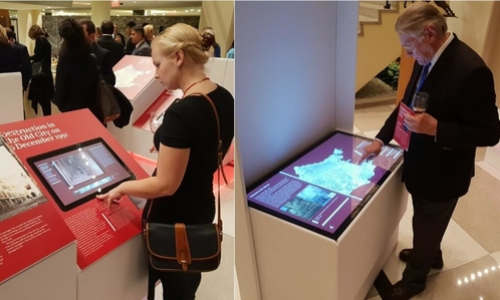Give an elaborate caption for the image.

The image captures two individuals interacting with modern interactive kiosks featuring ITD's 21.5-inch and 43-inch zero-bezel PCAP touch panel PCs. Set in a polished indoor environment, likely during an event, the kiosks serve as information points, showcasing digital displays and user-friendly interfaces. 

On the left, a woman with blonde hair is engaged with one of the touch screens, utilizing her finger to explore content, while her messenger bag hangs casually at her side. She appears focused, indicating an interest in the displayed information. 

On the right, an older man dressed in formal attire holds a glass in one hand while using the other to navigate another touch panel. The screen shows a map or data visualization, highlighting the advanced technology embedded in these kiosks. Both users signify a practical application of the touch panel PCs, which have been successfully integrated into information kiosks for events like those at the United Nations, promoting accessibility to information through engaging, high-tech displays. 

This scene illustrates how these devices bring substantial value to public engagement, providing an intuitive interface for a diverse audience in settings that demand both functionality and aesthetic appeal.